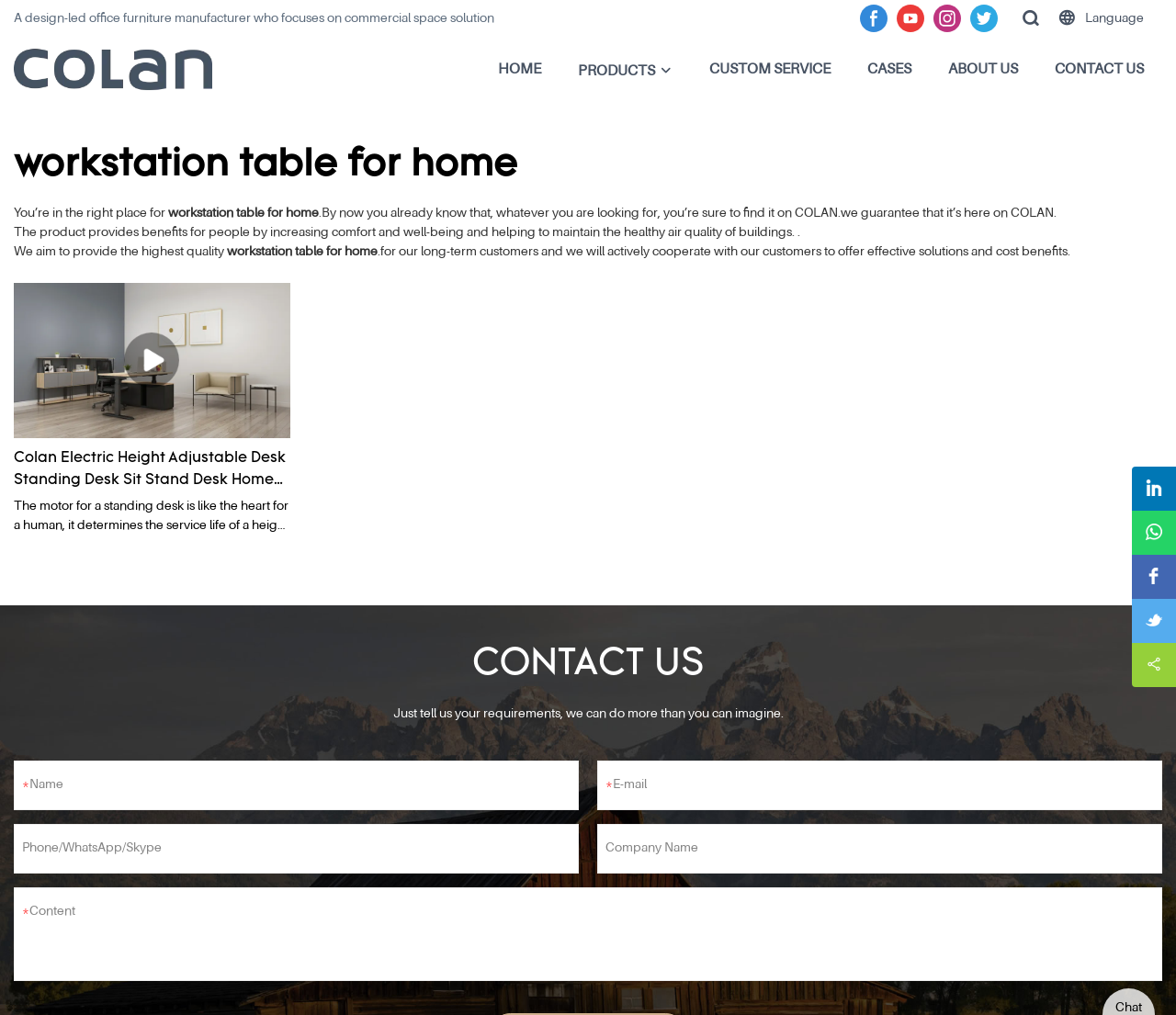Analyze the image and provide a detailed answer to the question: How many social media links are there?

By examining the list items at the top of the webpage, I can see that there are links to Facebook, YouTube, Instagram, Twitter, and Linkedin, which makes a total of 5 social media links.